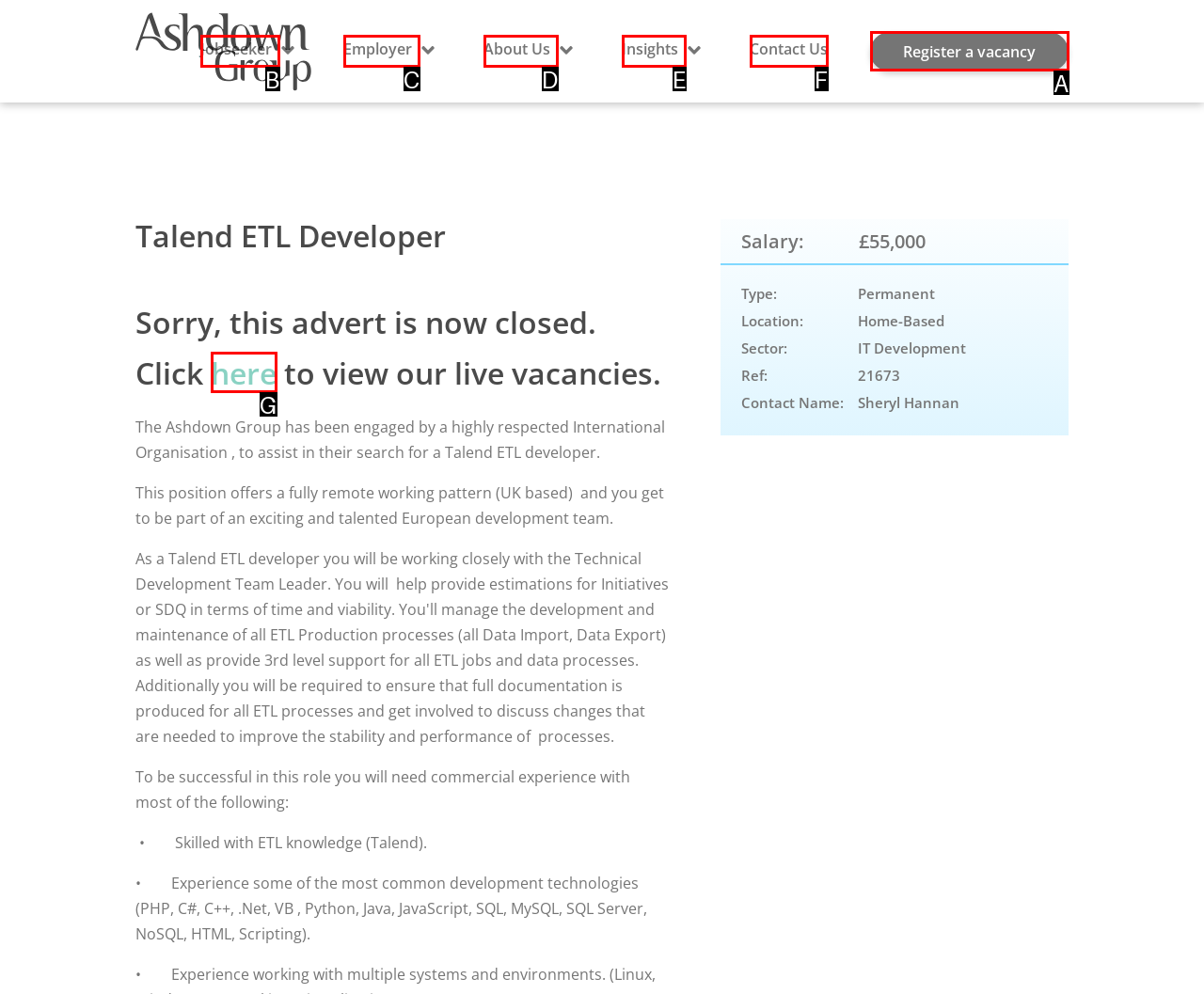Match the description: Employer to the appropriate HTML element. Respond with the letter of your selected option.

C